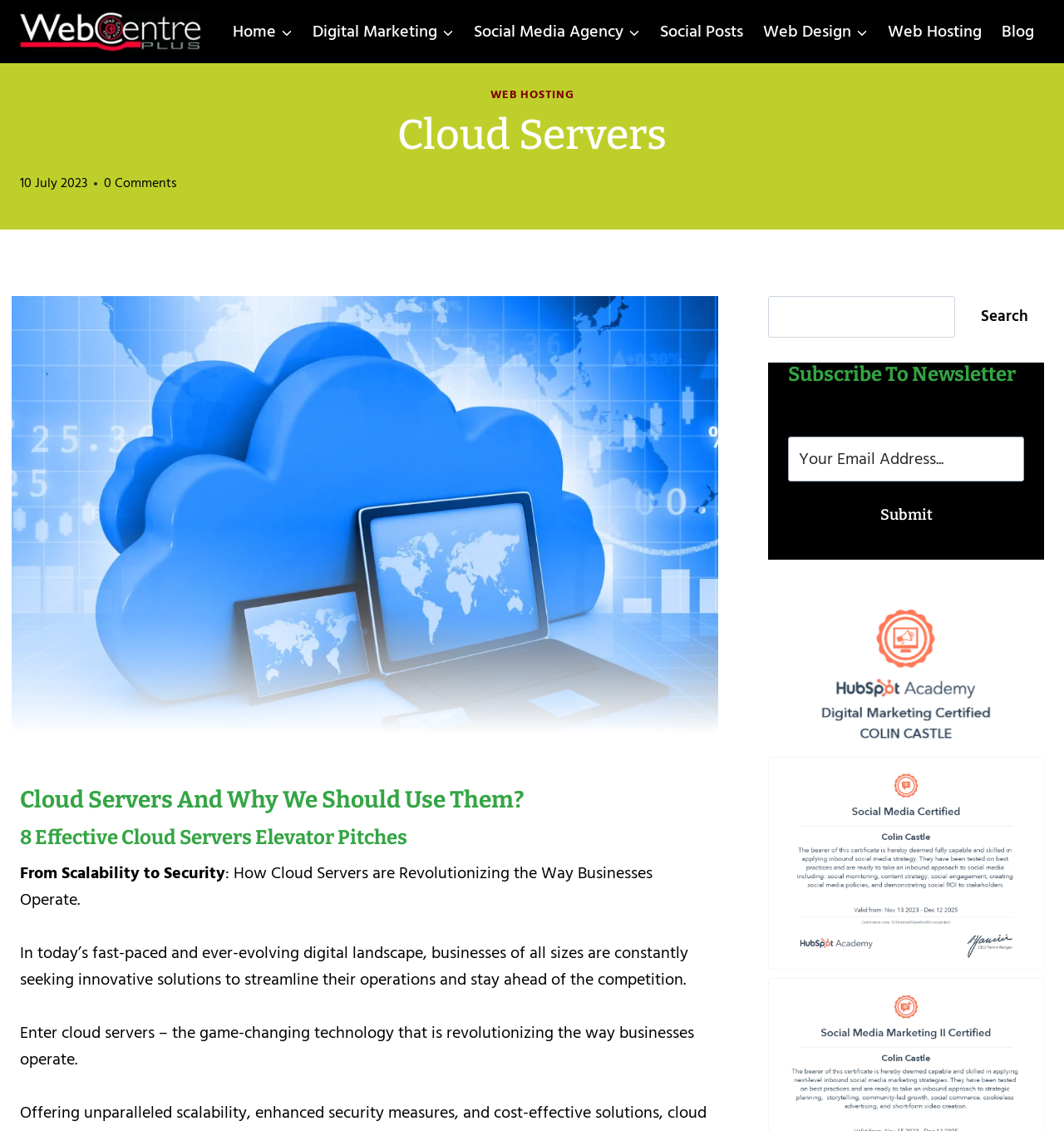Determine the bounding box for the UI element that matches this description: "Web Hosting".

[0.461, 0.075, 0.539, 0.092]